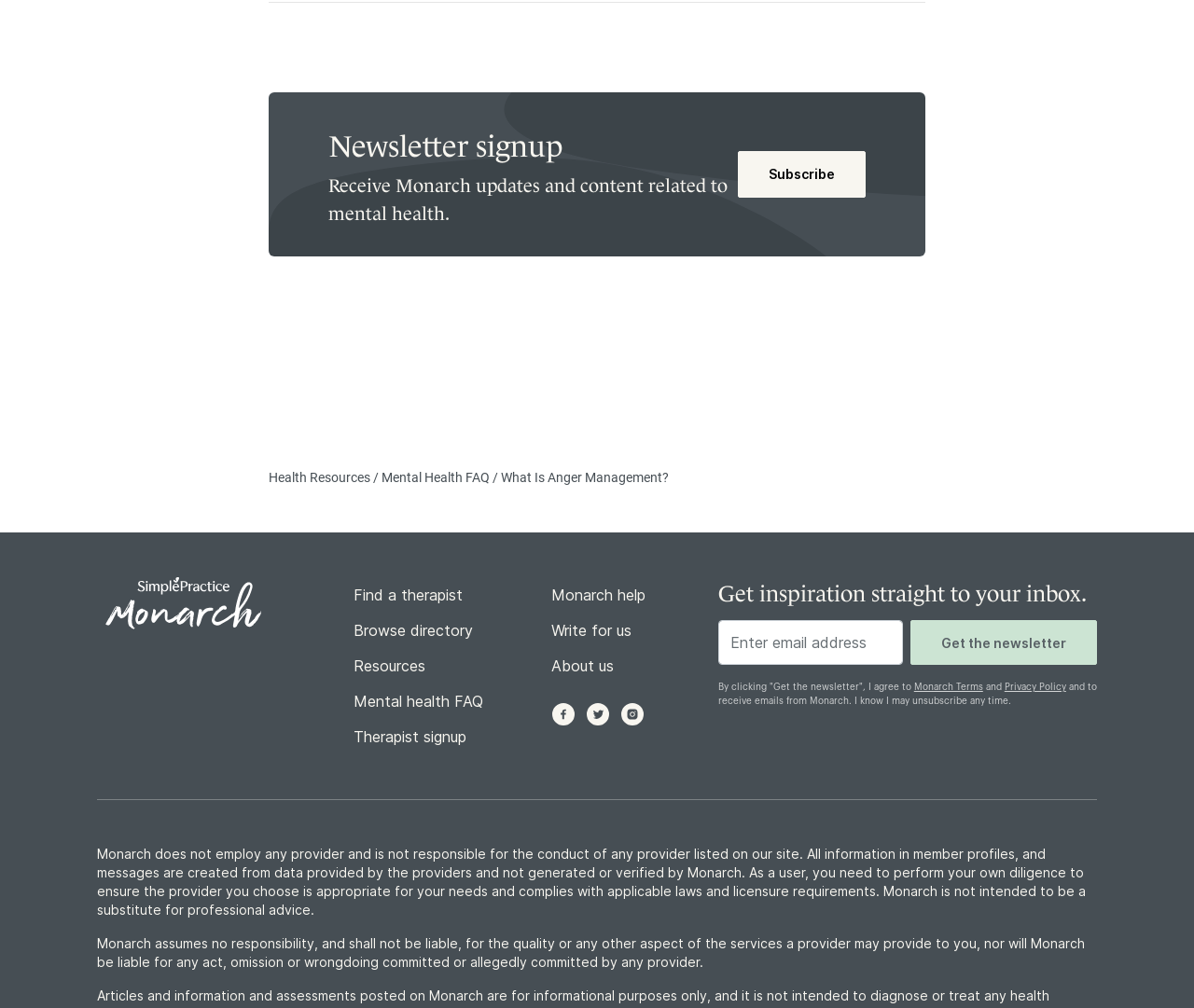Give a concise answer using one word or a phrase to the following question:
What is required to get the newsletter?

Email address